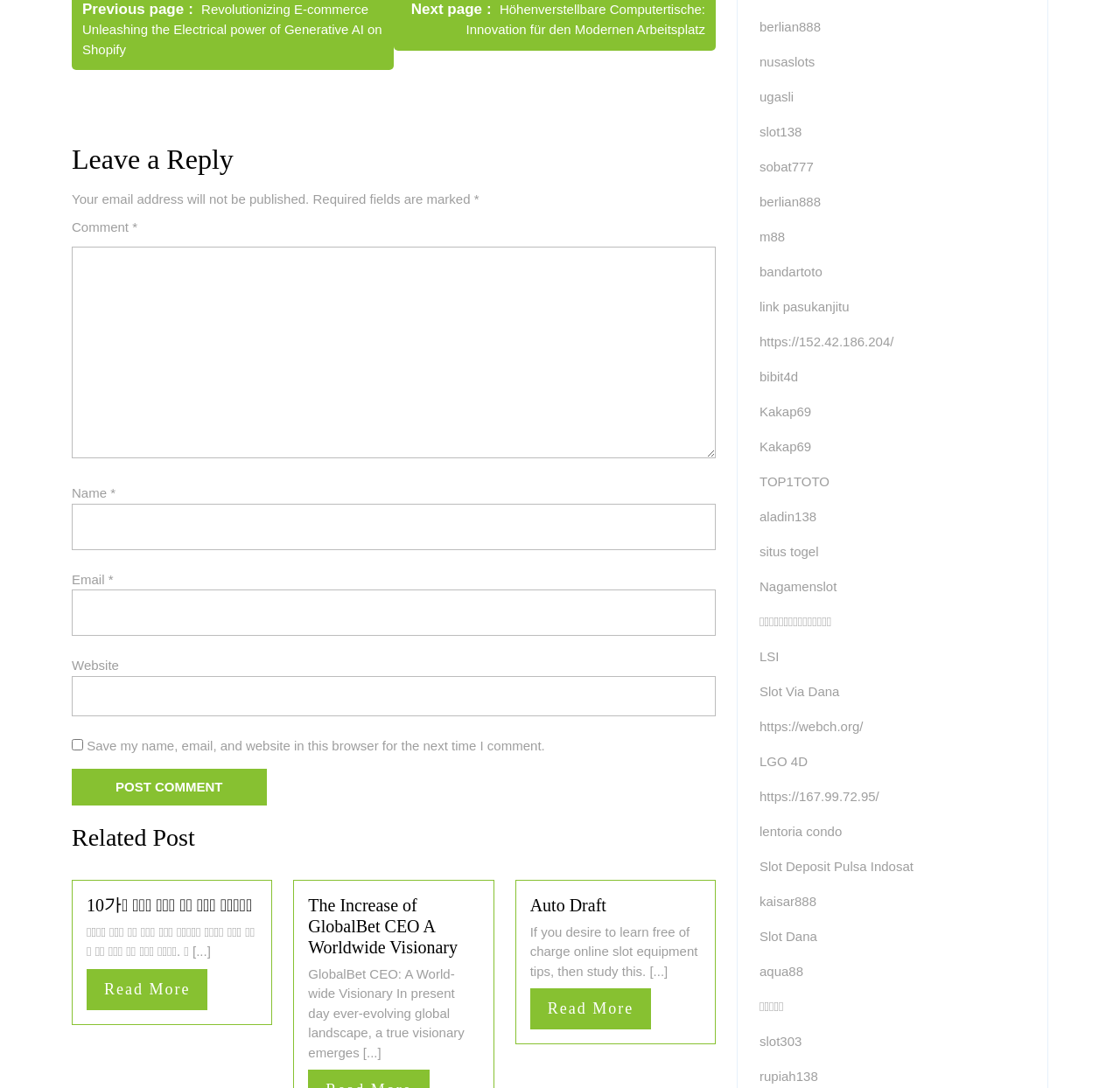What is required to post a comment?
Refer to the image and provide a detailed answer to the question.

To post a comment, users are required to fill in their name, email, and comment, as indicated by the required fields marked with an asterisk (*) next to the input fields.